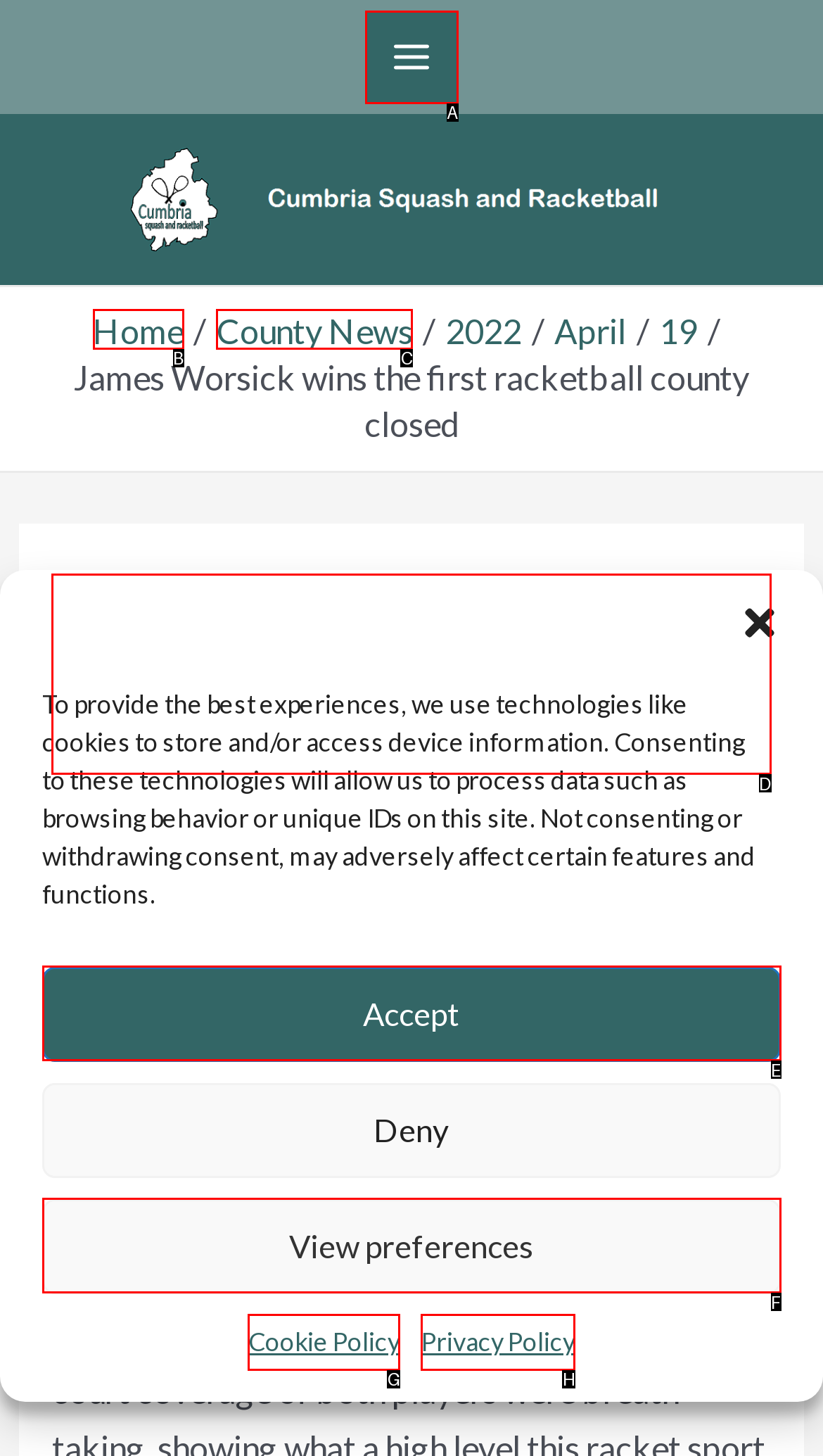Determine the HTML element to click for the instruction: Read the article about James Worsick.
Answer with the letter corresponding to the correct choice from the provided options.

D